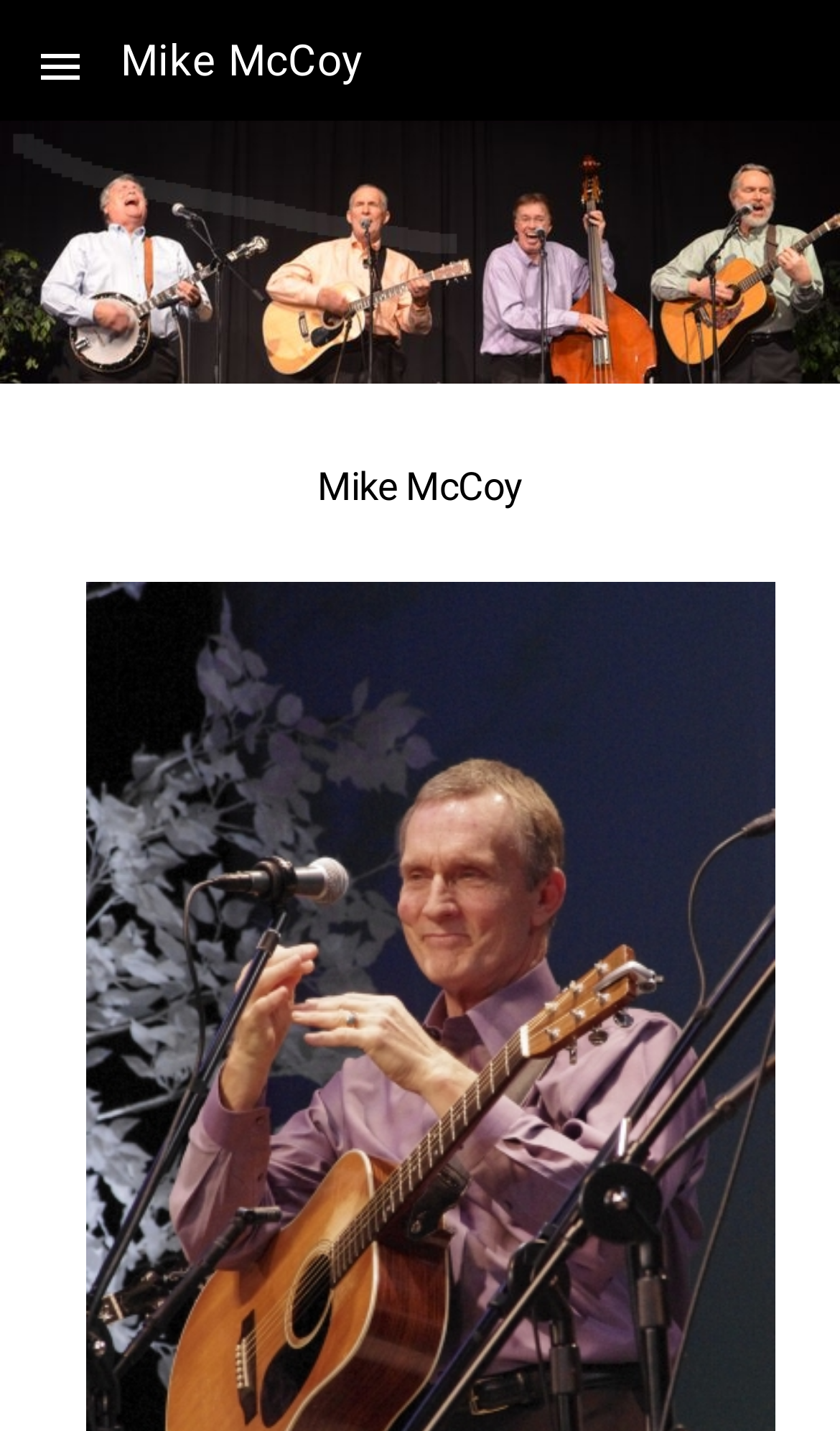Using the description "parent_node: Mike McCoy", locate and provide the bounding box of the UI element.

[0.01, 0.006, 0.133, 0.078]